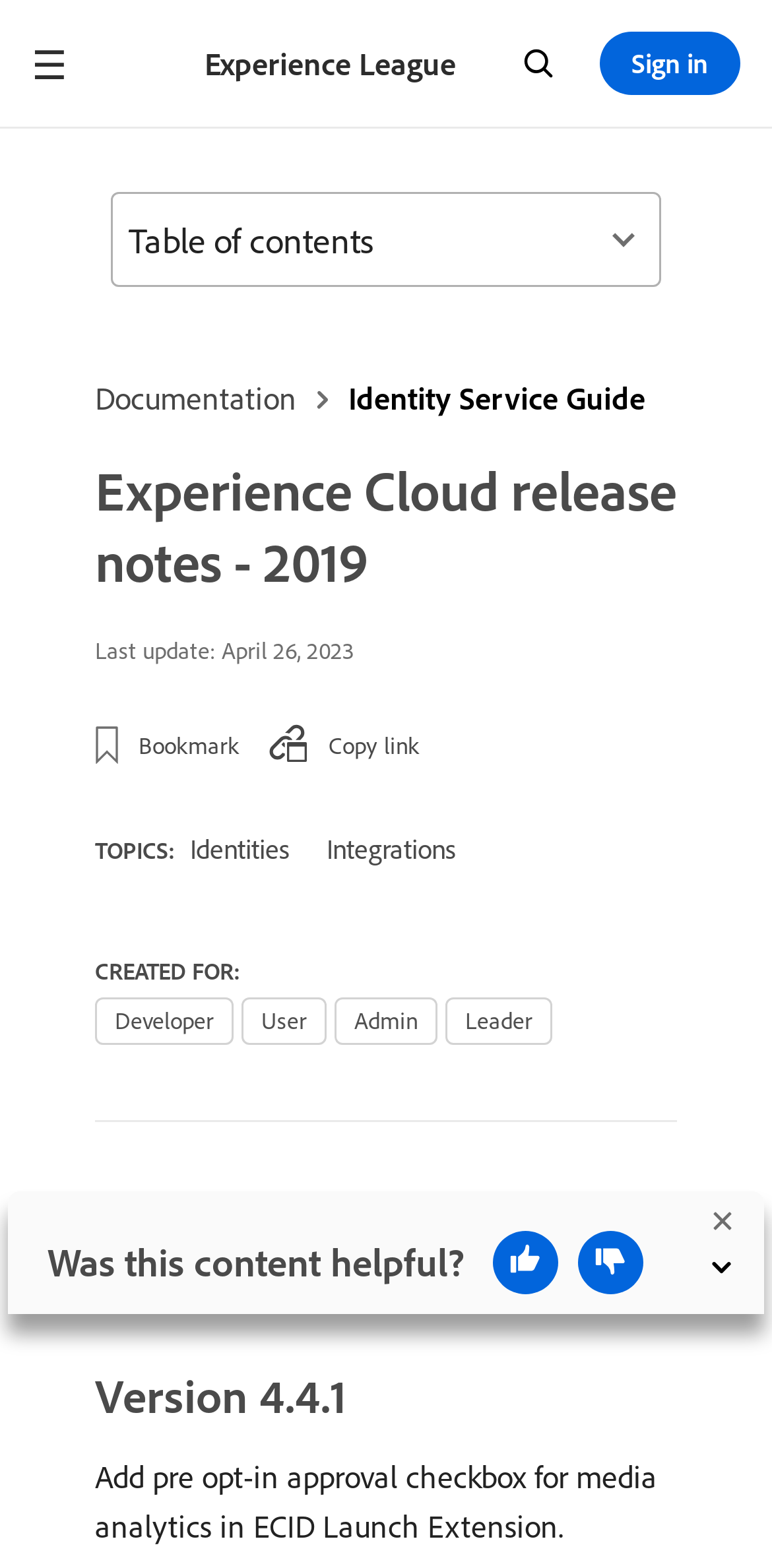What is the version number of the release notes?
Observe the image and answer the question with a one-word or short phrase response.

4.4.1